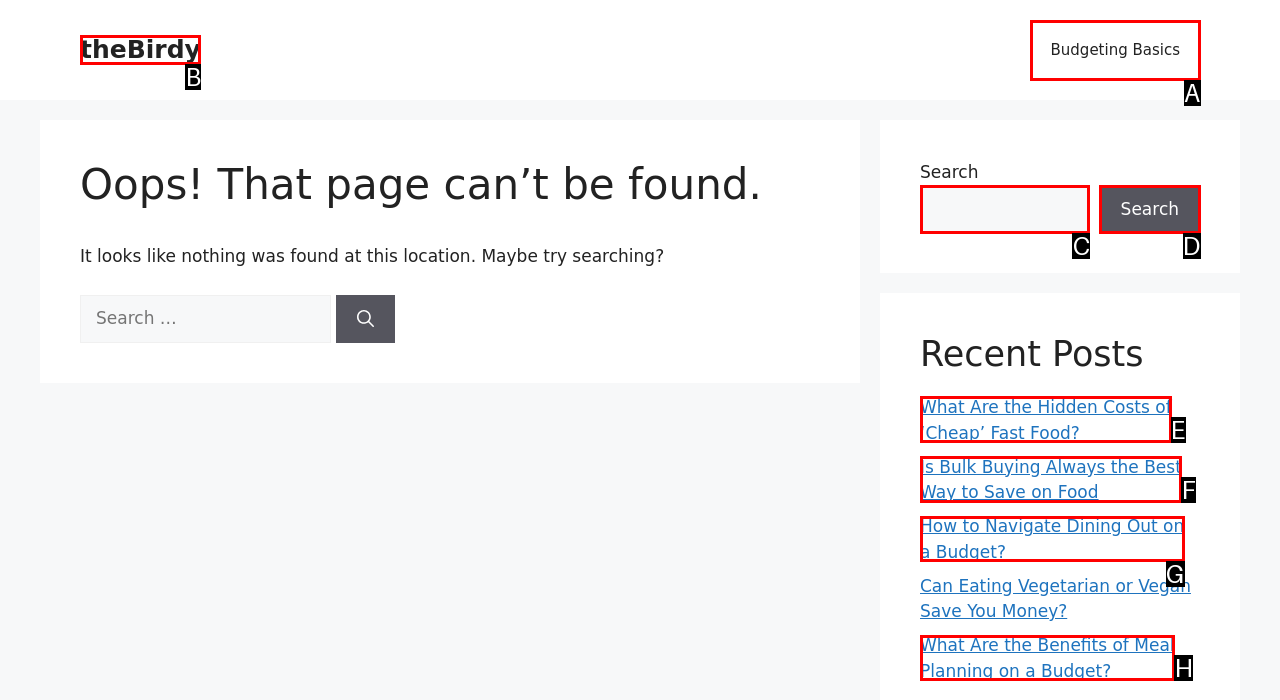Given the task: Read the recent post about What Are the Hidden Costs of ‘Cheap’ Fast Food?, point out the letter of the appropriate UI element from the marked options in the screenshot.

E